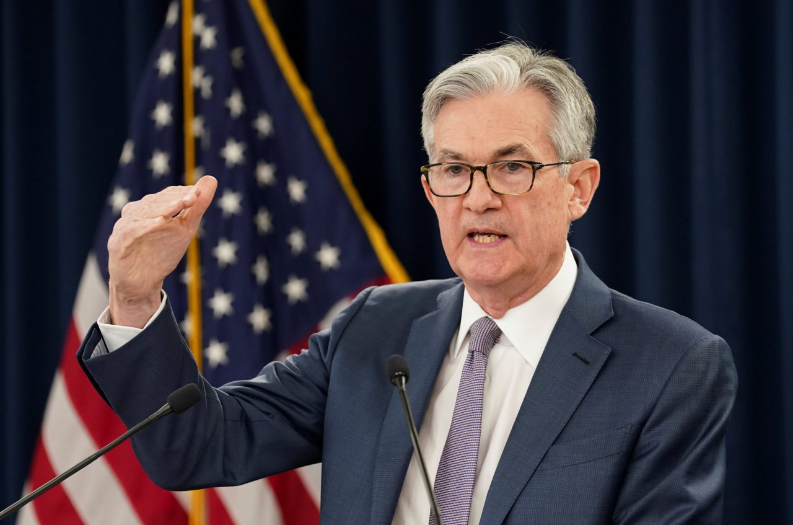Reply to the question below using a single word or brief phrase:
What is behind Jerome Powell?

An American flag